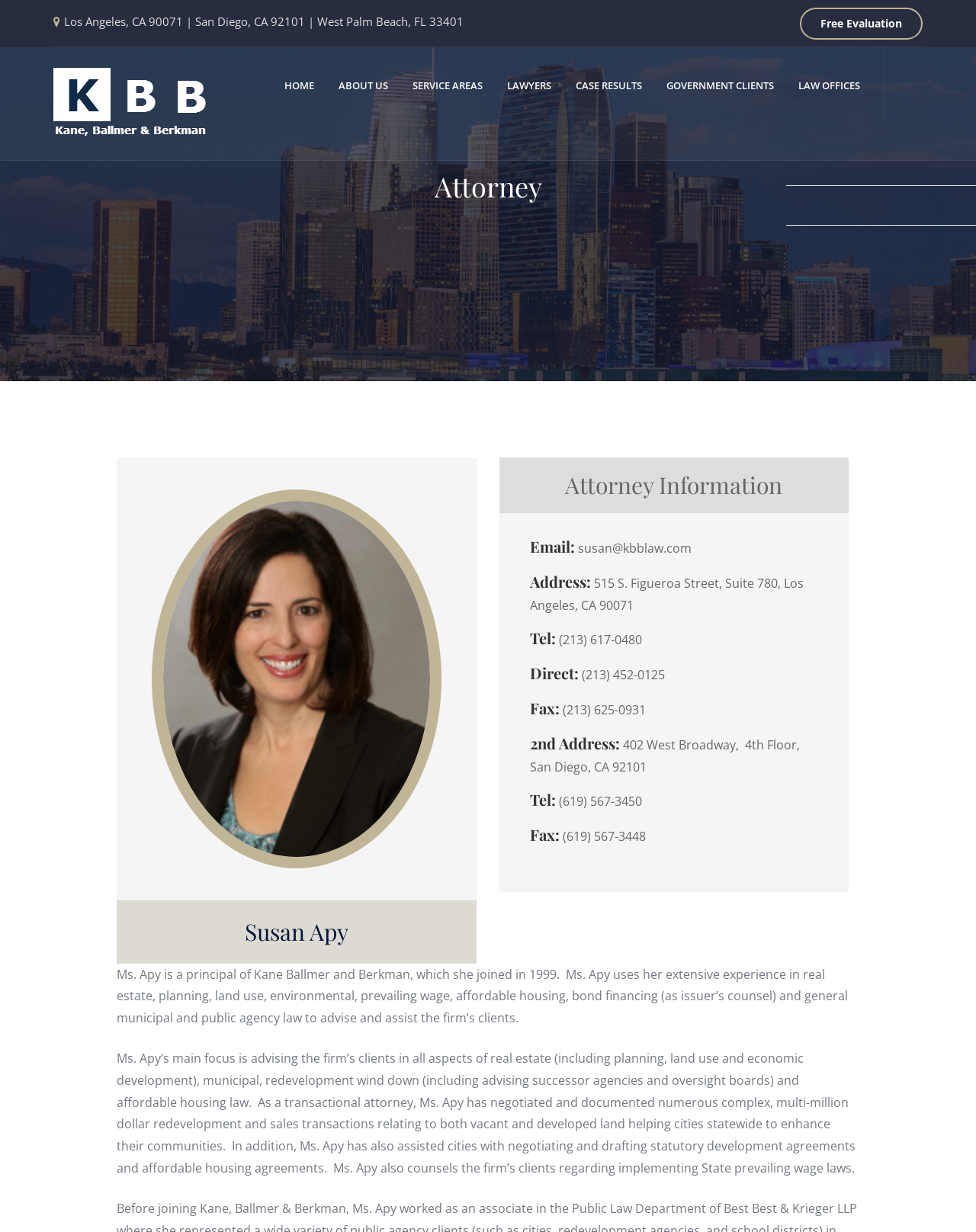Locate the bounding box coordinates of the clickable region to complete the following instruction: "View the 'LOS ANGELES' office information."

[0.815, 0.122, 0.991, 0.153]